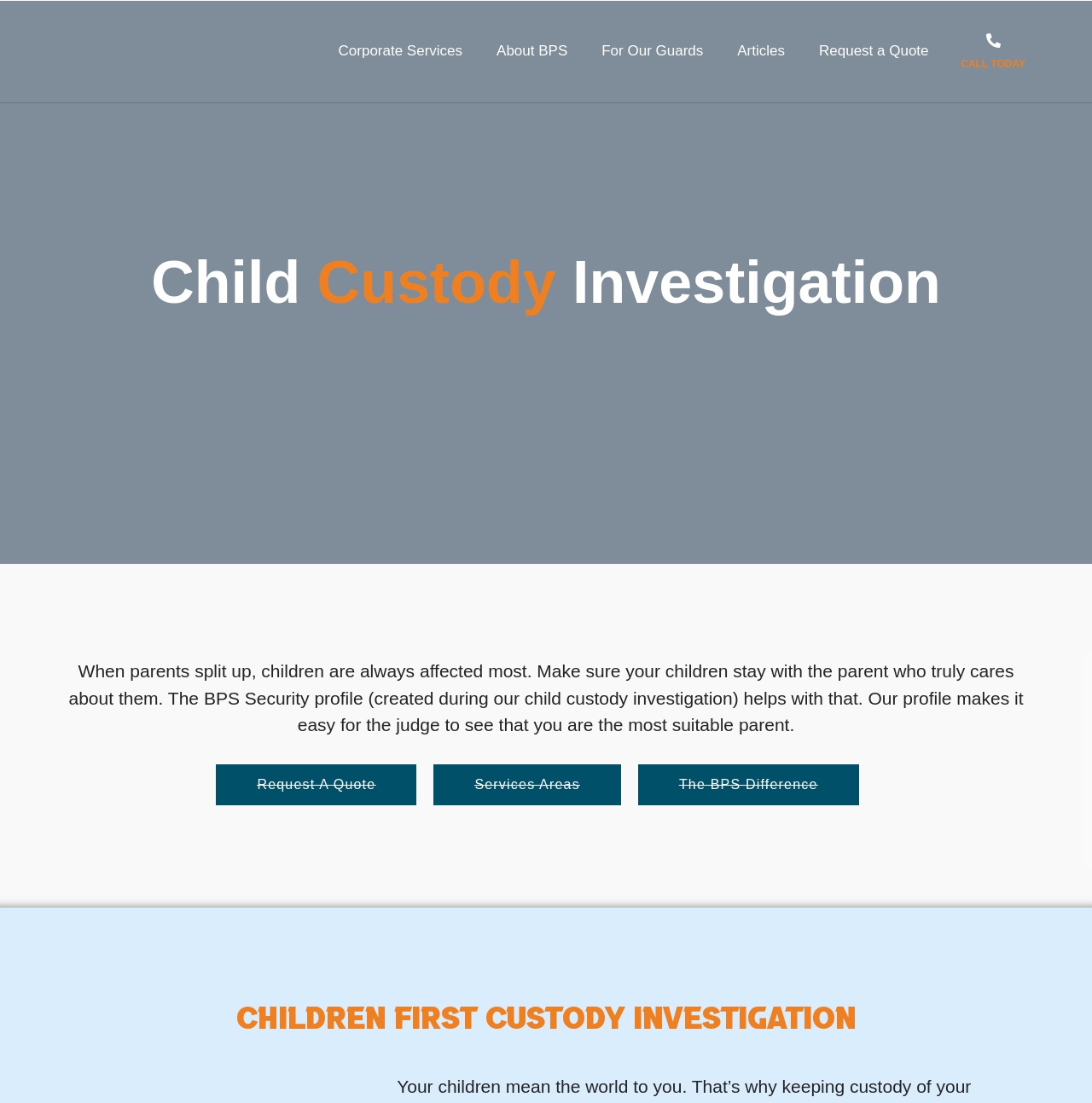Pinpoint the bounding box coordinates of the clickable area necessary to execute the following instruction: "Navigate to Corporate Services". The coordinates should be given as four float numbers between 0 and 1, namely [left, top, right, bottom].

[0.294, 0.029, 0.439, 0.064]